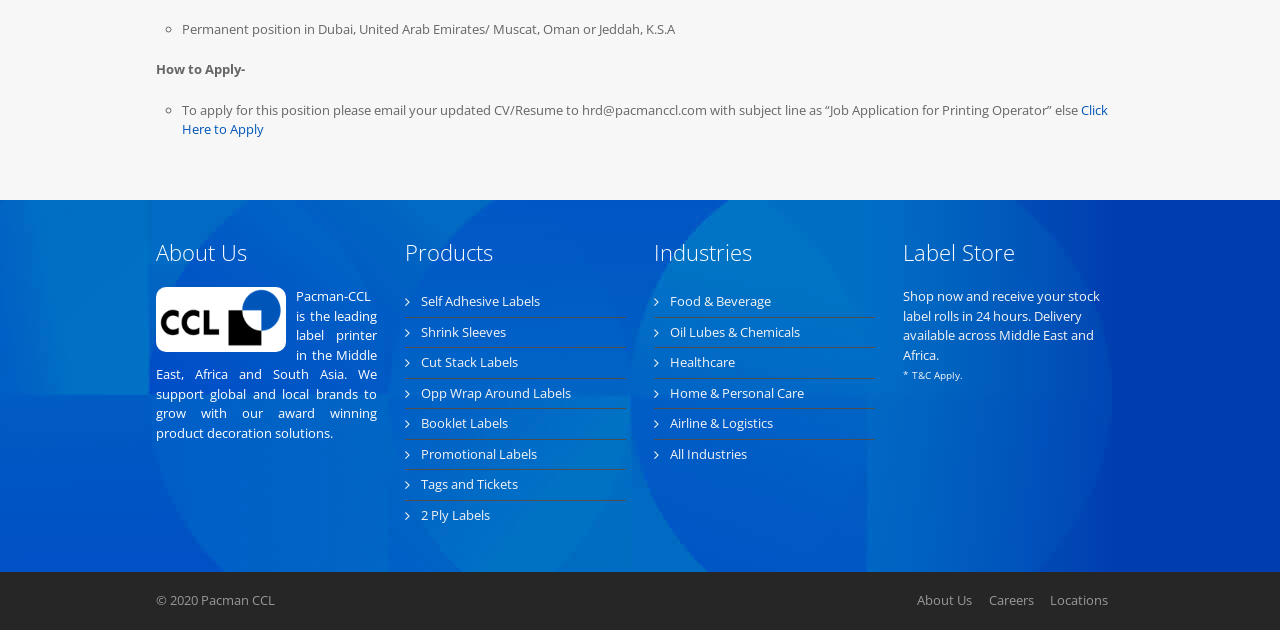Find the UI element described as: "All Industries" and predict its bounding box coordinates. Ensure the coordinates are four float numbers between 0 and 1, [left, top, right, bottom].

[0.523, 0.695, 0.684, 0.725]